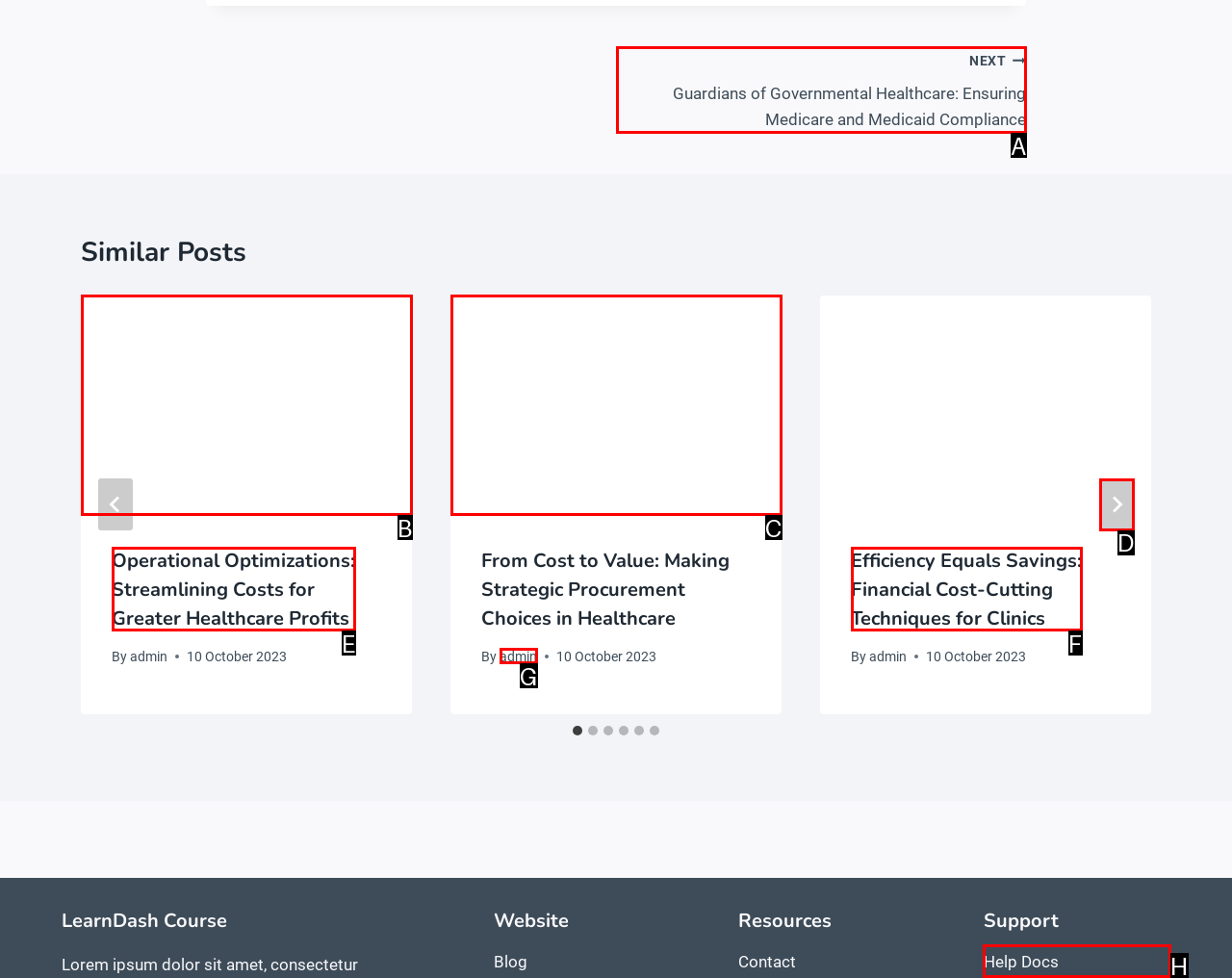Pick the option that best fits the description: Help Docs. Reply with the letter of the matching option directly.

H